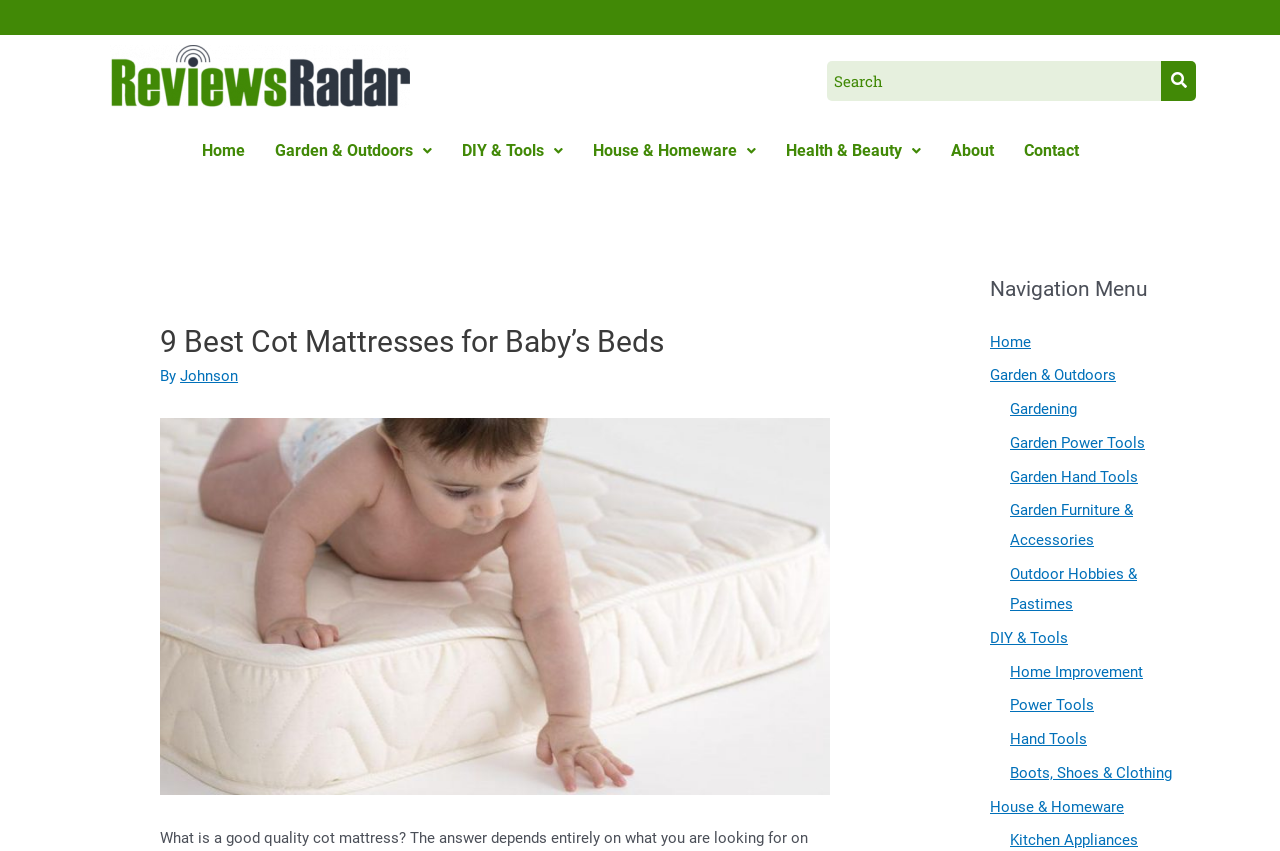What is the name of the author who wrote the review?
Using the screenshot, give a one-word or short phrase answer.

Johnson